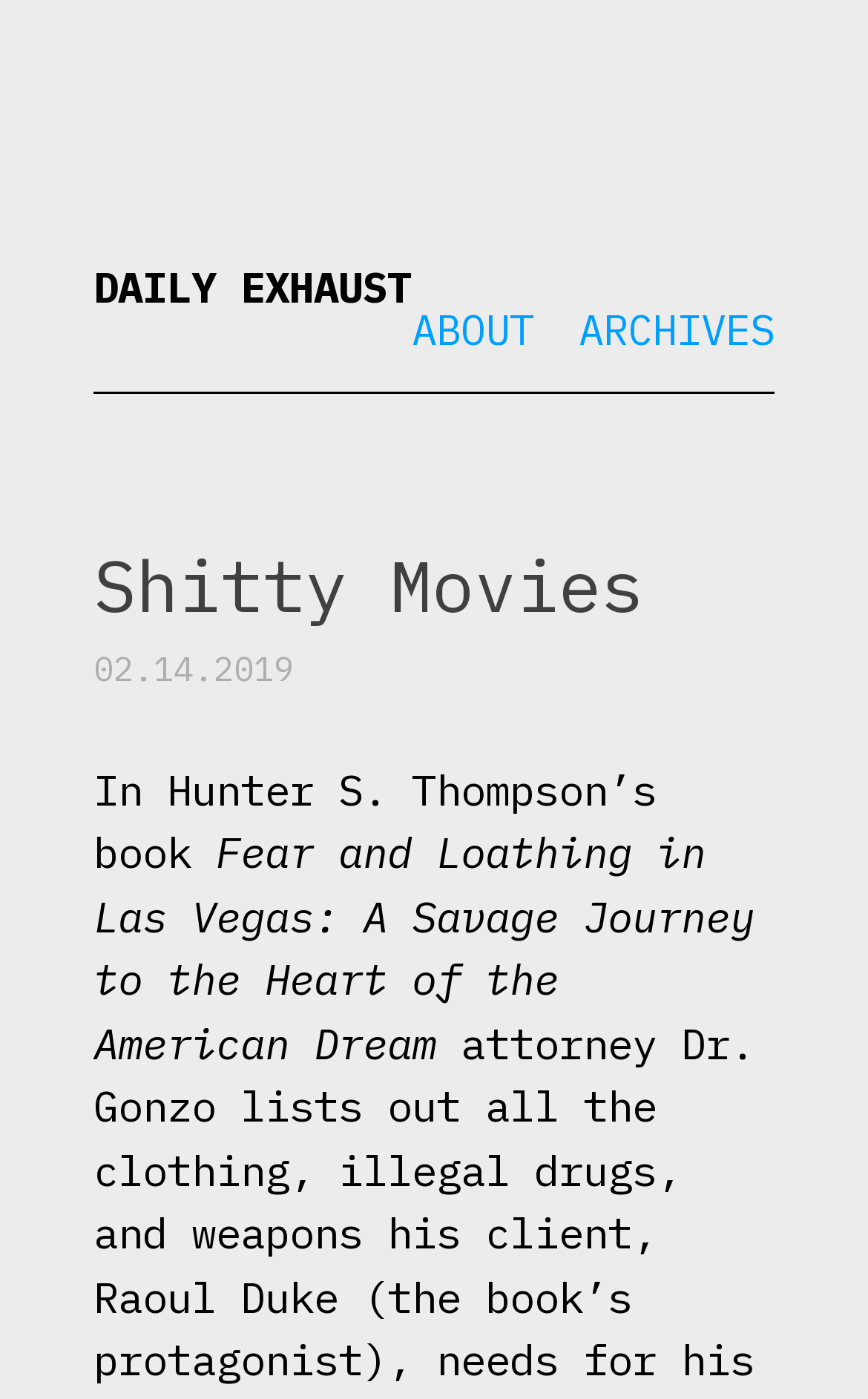Please answer the following question using a single word or phrase: 
What is the author of the book mentioned in the article?

Hunter S. Thompson